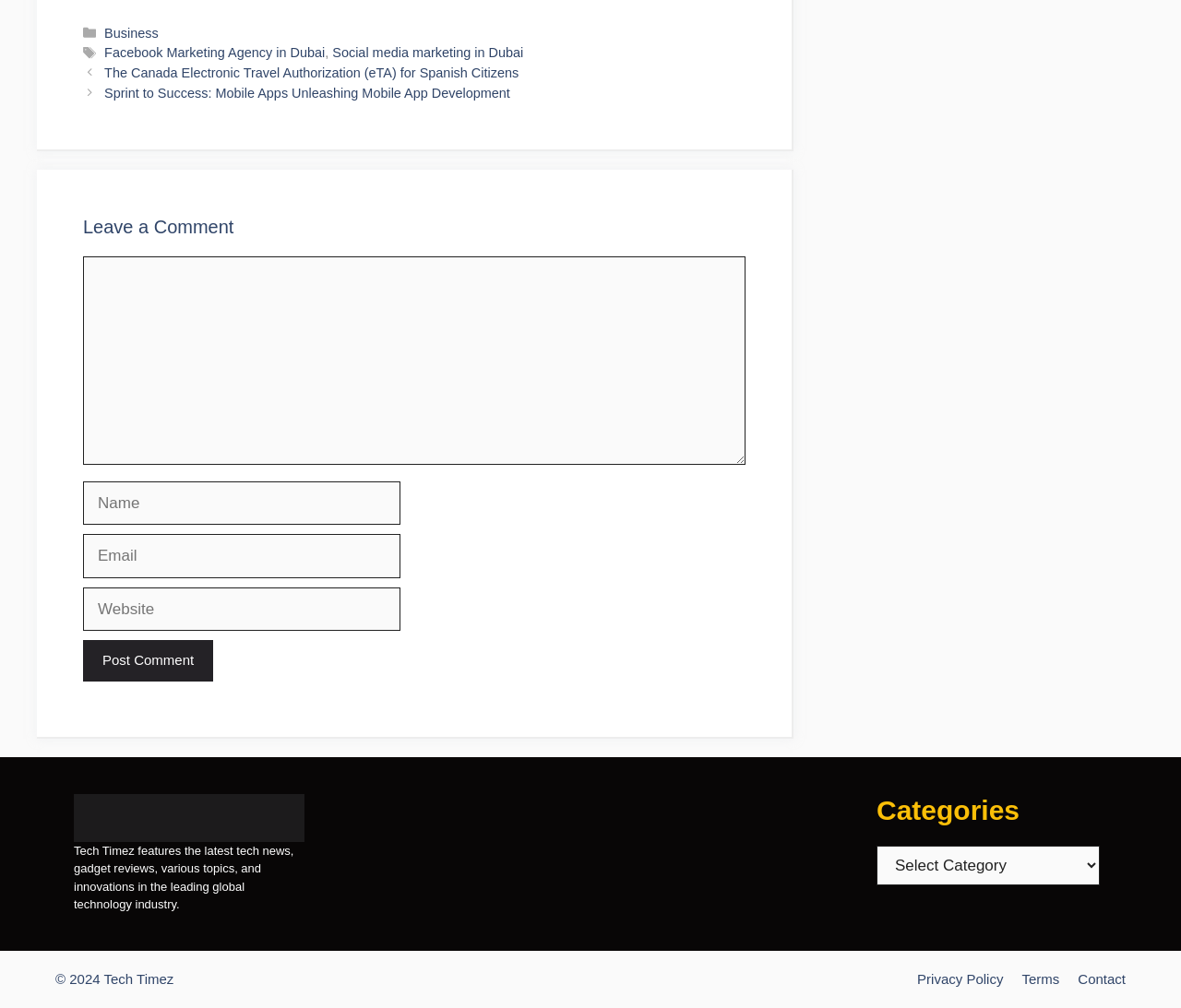What is the topic of the first post listed? Analyze the screenshot and reply with just one word or a short phrase.

Canada Electronic Travel Authorization